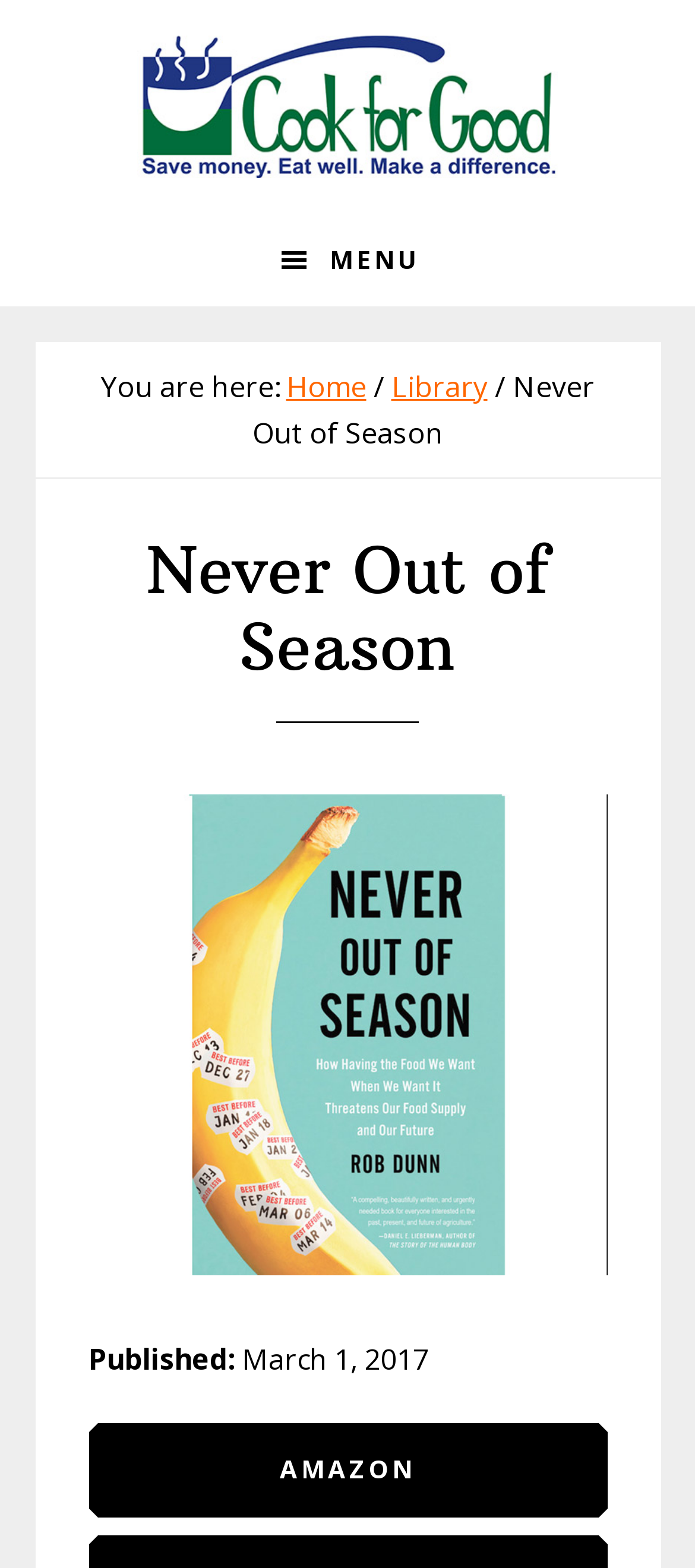Given the description "Home", determine the bounding box of the corresponding UI element.

[0.412, 0.233, 0.527, 0.258]